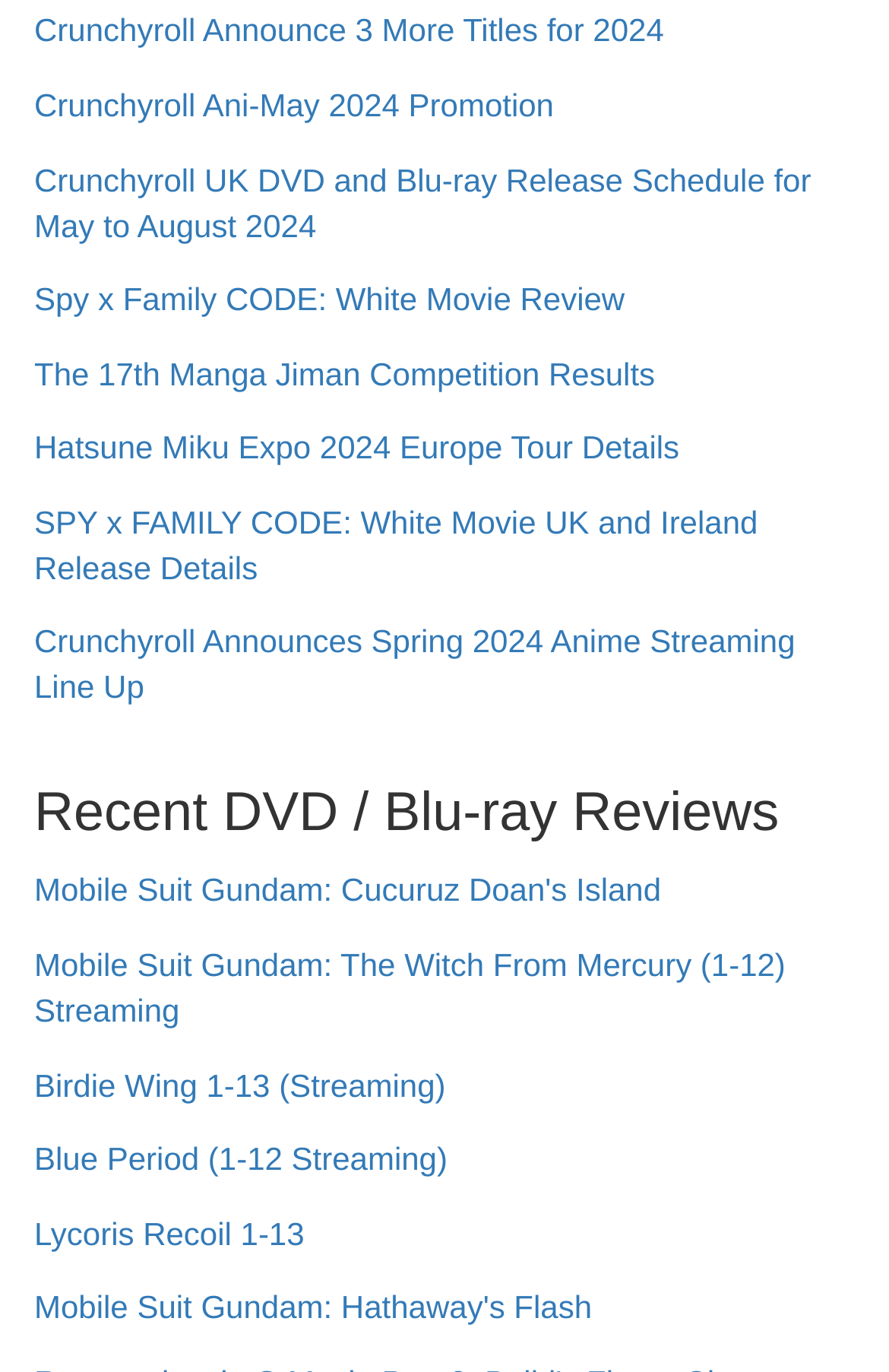Predict the bounding box of the UI element that fits this description: "Lycoris Recoil 1-13".

[0.038, 0.882, 0.342, 0.936]